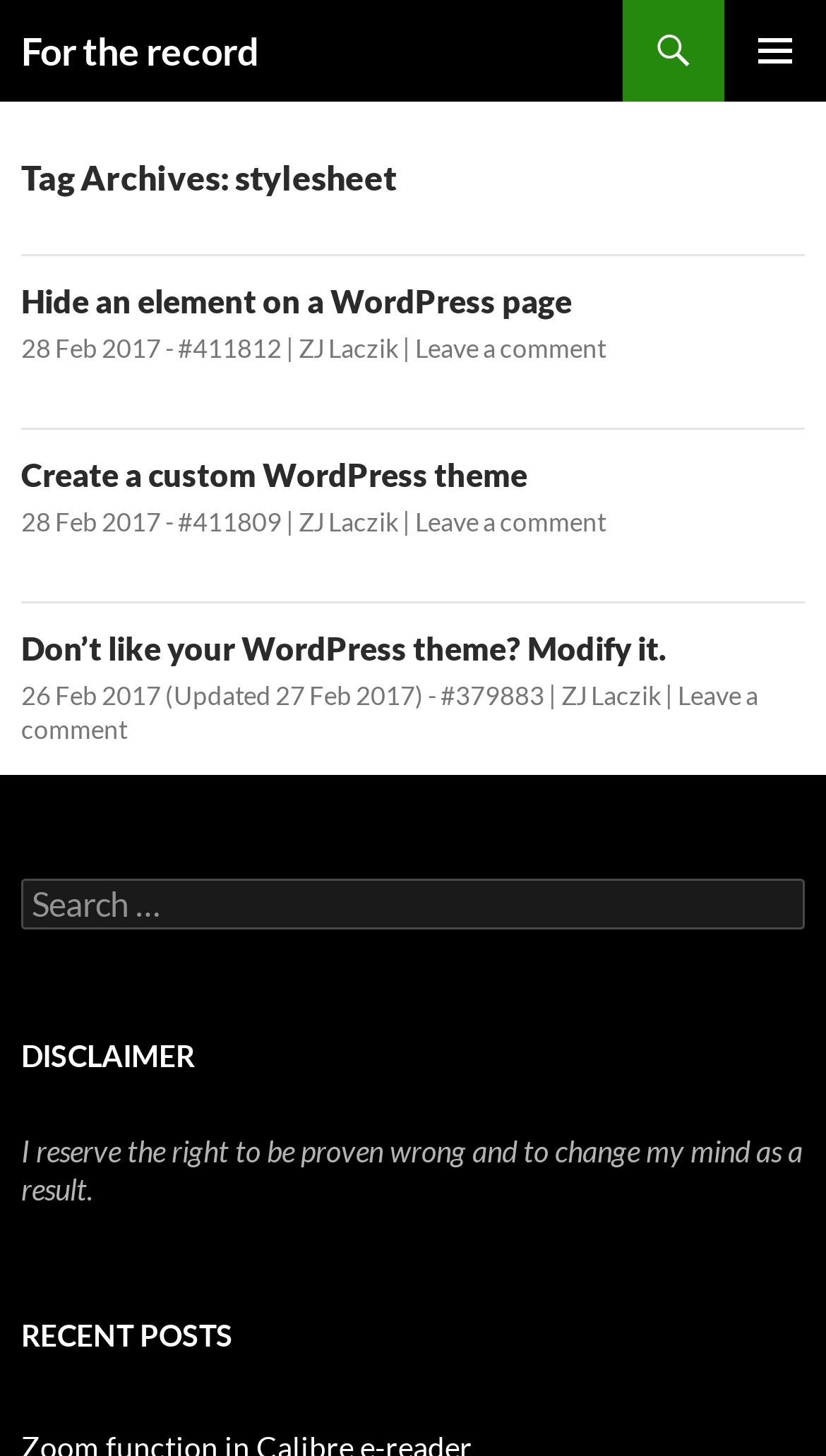What is the purpose of the search box?
Please analyze the image and answer the question with as much detail as possible.

I found a 'search' element [60] with a 'StaticText' element [343] inside it, which says 'Search for:'. This suggests that the search box is used to search for content on the website.